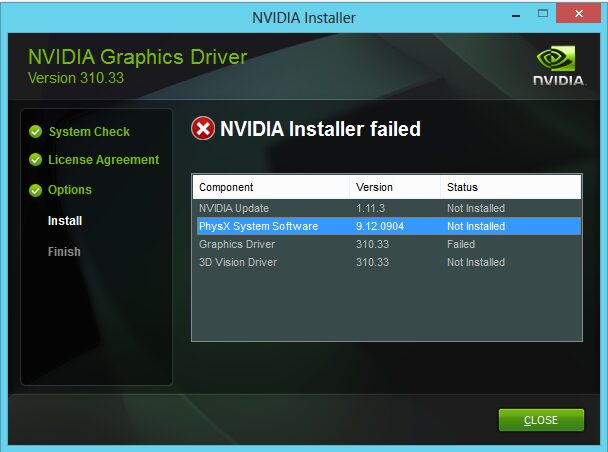Generate a detailed caption for the image.

The image displays the NVIDIA Installer interface, indicating an error in the installation process for the NVIDIA graphics driver. The heading at the top reads "NVIDIA Graphics Driver" with a version number of 310.33. Prominently featured is an alert stating "NVIDIA Installer failed," accompanied by a list of various components with their current statuses. 

The components listed include "NVIDIA Update" (version 1.113, status: Not Installed), "PhysX System Software" (version 9.12.0904, status: Not Installed), "Graphics Driver" (version 310.33, status: Failed), and "3D Vision Driver" (version 310.33, status: Not Installed). Each component clearly shows whether it was successfully installed or not. The interface offers buttons for "System Check," "License Agreement," "Options," "Install," and "Finish," with a "CLOSE" button in green at the bottom to exit the installer.

This image serves as a visual representation of common issues users may encounter when attempting to install or update their NVIDIA drivers, which can often lead to installation failures. The provided context suggests that troubleshooting steps might be needed, as users may experience difficulties in completing the installation process.